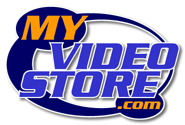Offer an in-depth caption that covers the entire scene depicted in the image.

The image showcases the logo of "MyVideoStore.com," a platform that connects users to a vast network of video rental stores across the country. The logo features bold, vibrant colors, prominently displaying the words "MY VIDEO STORE" in large, stylized letters, with the ".com" in a smaller font that underscores its online presence. This branding emphasizes the store's commitment to providing a diverse selection of movies and games, making it a go-to resource for entertainment enthusiasts. The overall design is eye-catching, effectively capturing the essence of a modern video rental service in the digital age.